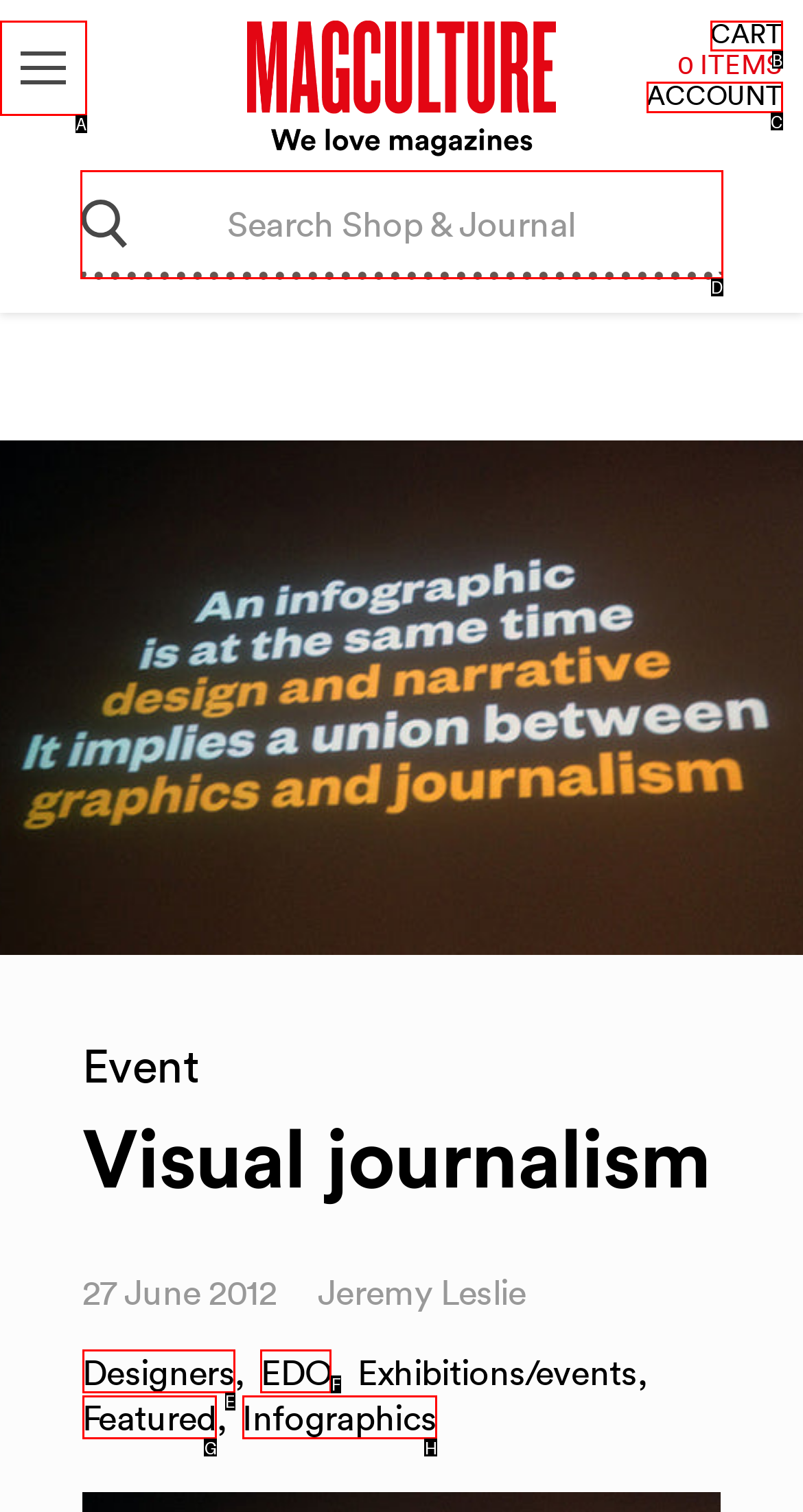Which option best describes: Cart View cart
Respond with the letter of the appropriate choice.

B